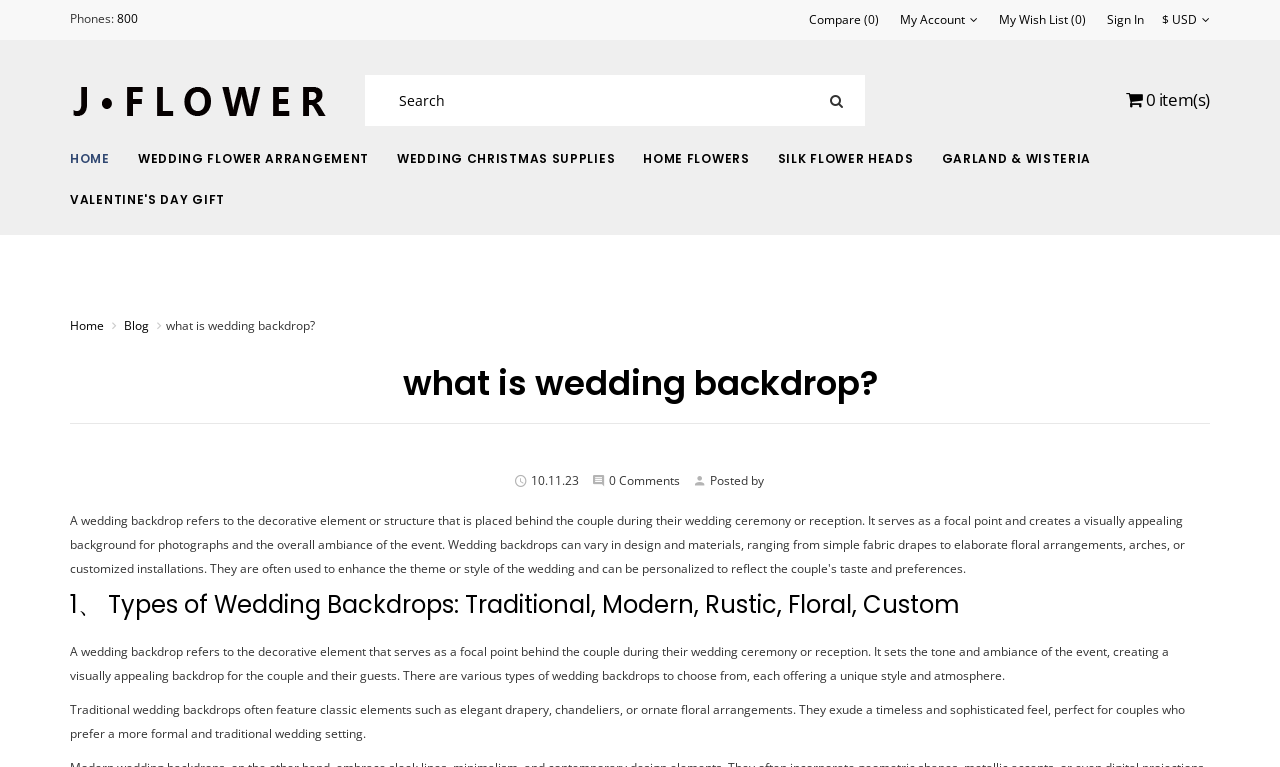What type of wedding backdrop is described as 'timeless and sophisticated'?
Using the visual information from the image, give a one-word or short-phrase answer.

Traditional